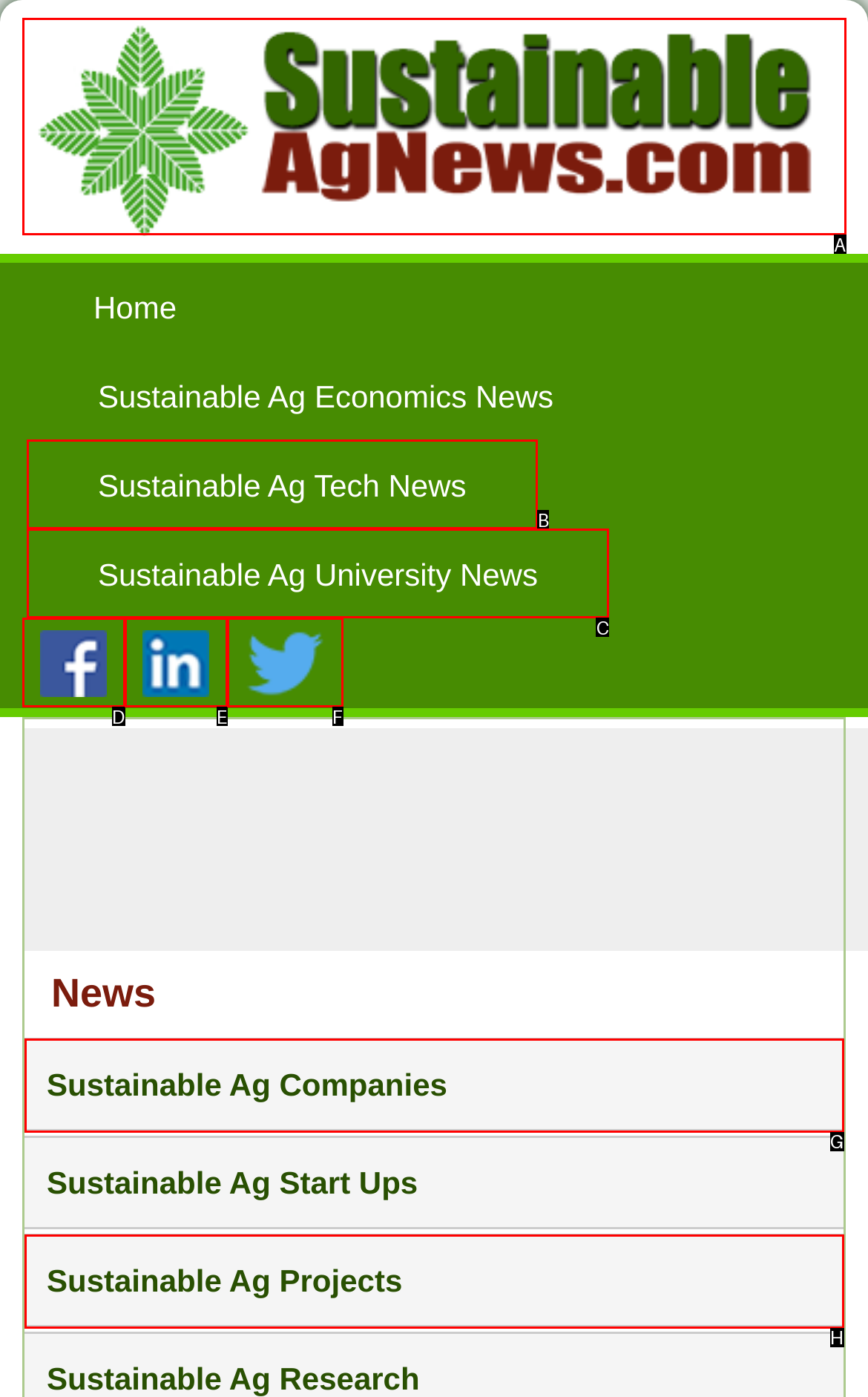Find the HTML element that matches the description provided: alt="Sustainable Agriculture for Linked in"
Answer using the corresponding option letter.

F